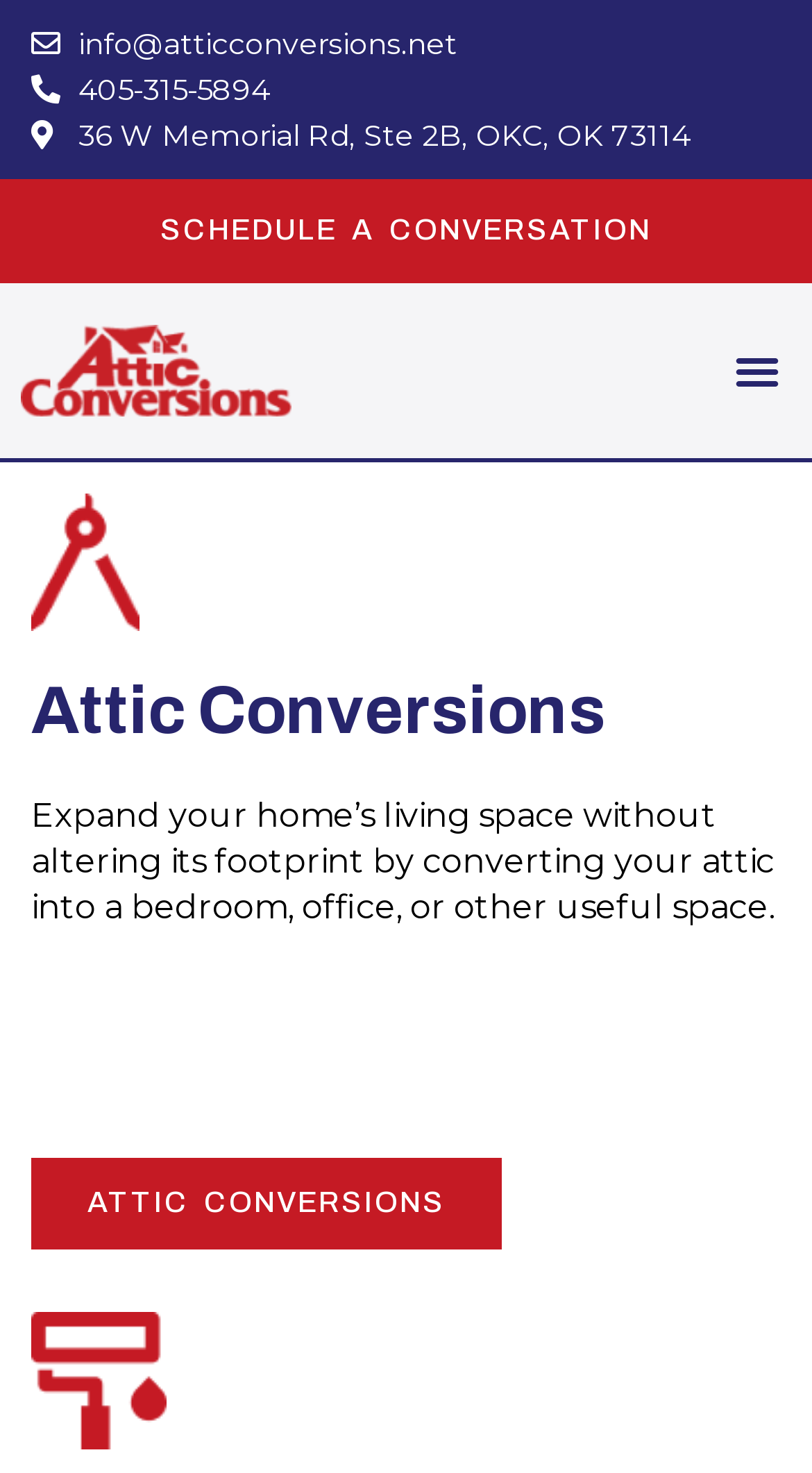Using the element description provided, determine the bounding box coordinates in the format (top-left x, top-left y, bottom-right x, bottom-right y). Ensure that all values are floating point numbers between 0 and 1. Element description: Menu

[0.89, 0.228, 0.974, 0.275]